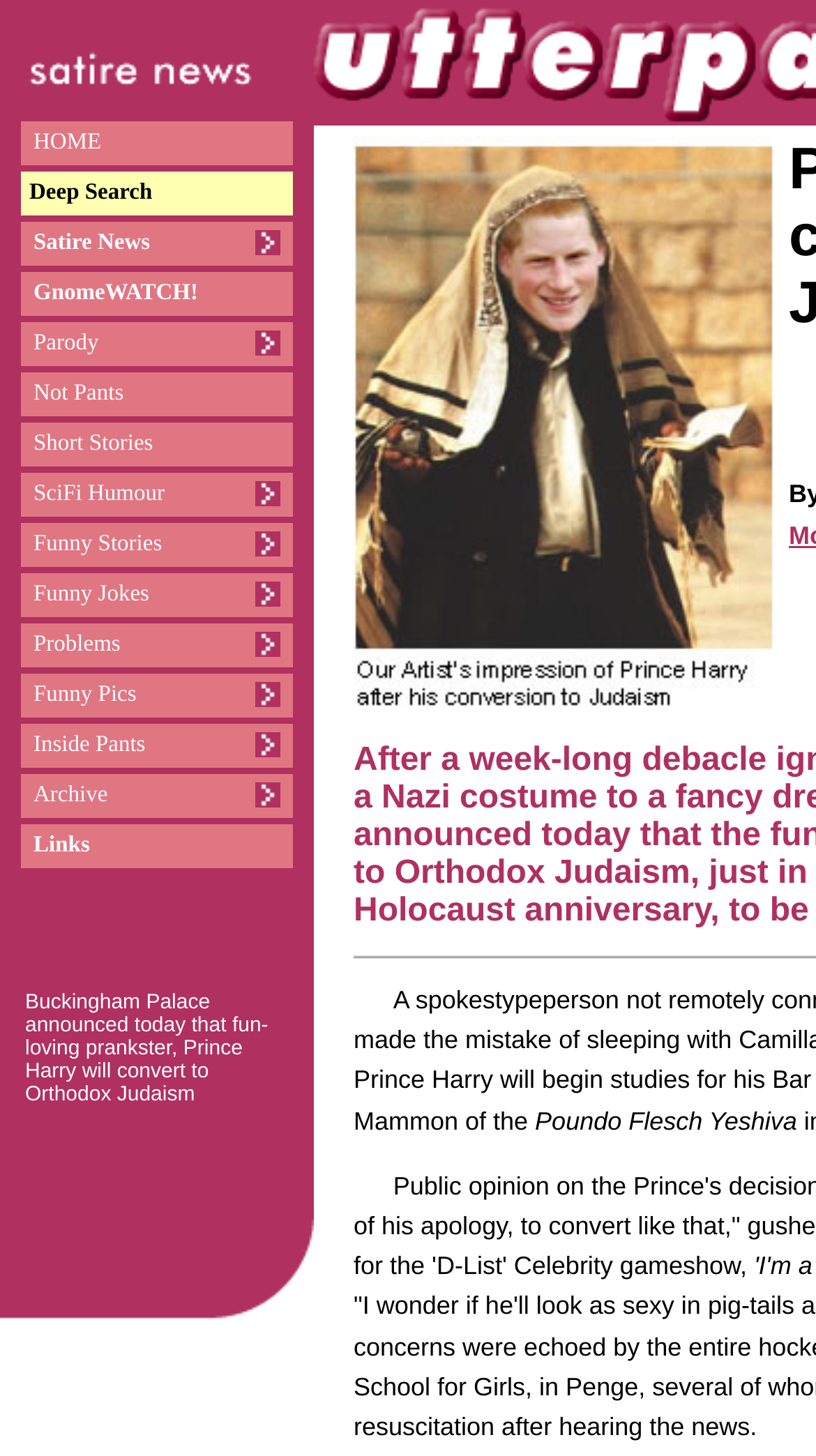From the given element description: "Electronic Submission System", find the bounding box for the UI element. Provide the coordinates as four float numbers between 0 and 1, in the order [left, top, right, bottom].

None